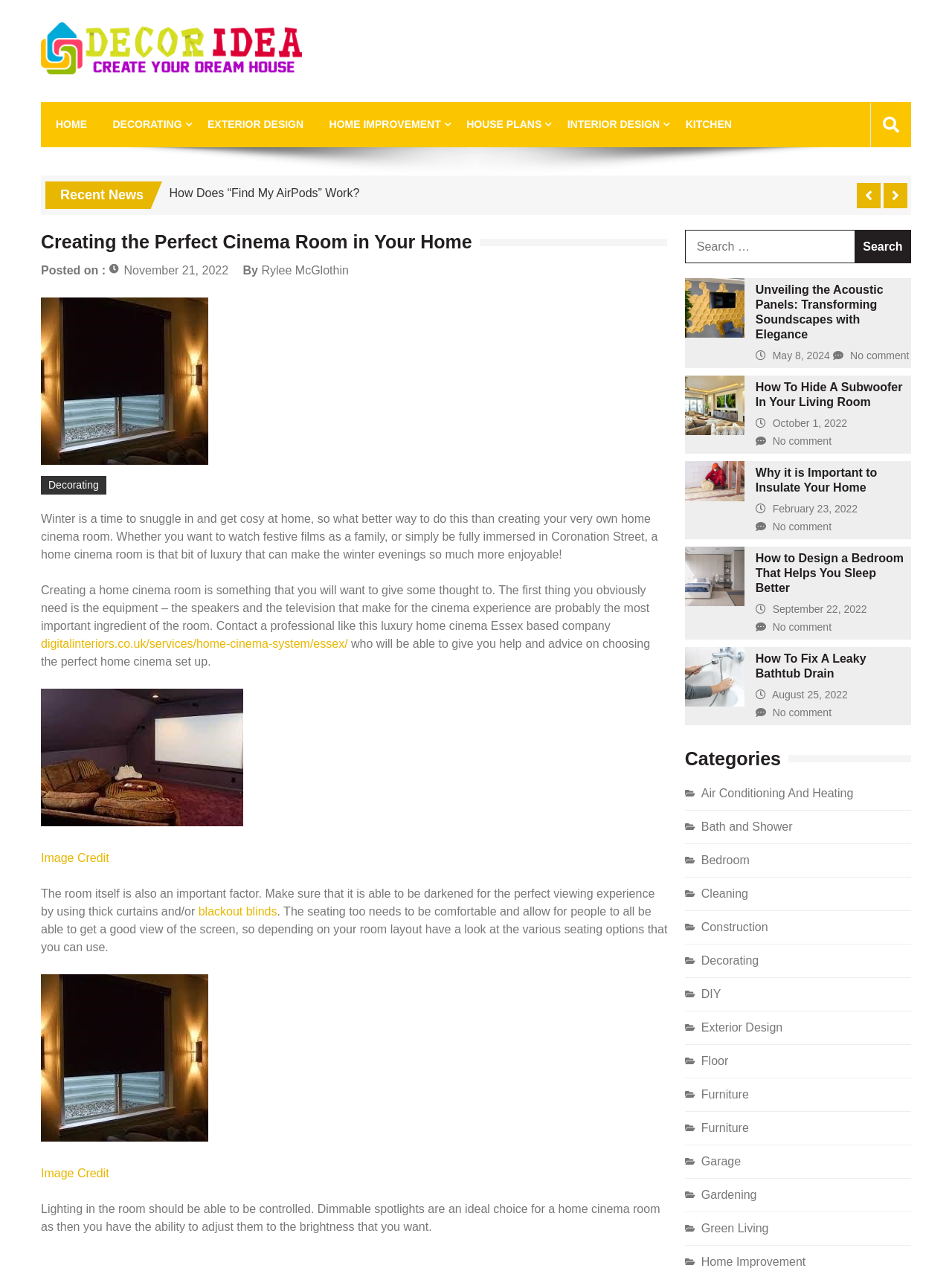Can you specify the bounding box coordinates for the region that should be clicked to fulfill this instruction: "View 'How to Design a Bedroom That Helps You Sleep Better'".

[0.794, 0.434, 0.949, 0.468]